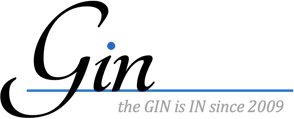Examine the image and give a thorough answer to the following question:
What year is mentioned in the logo?

The year 2009 is mentioned in the logo as part of the phrase 'the GIN is IN since 2009', which emphasizes the brand's established history and expertise in gin reviews and tastings.